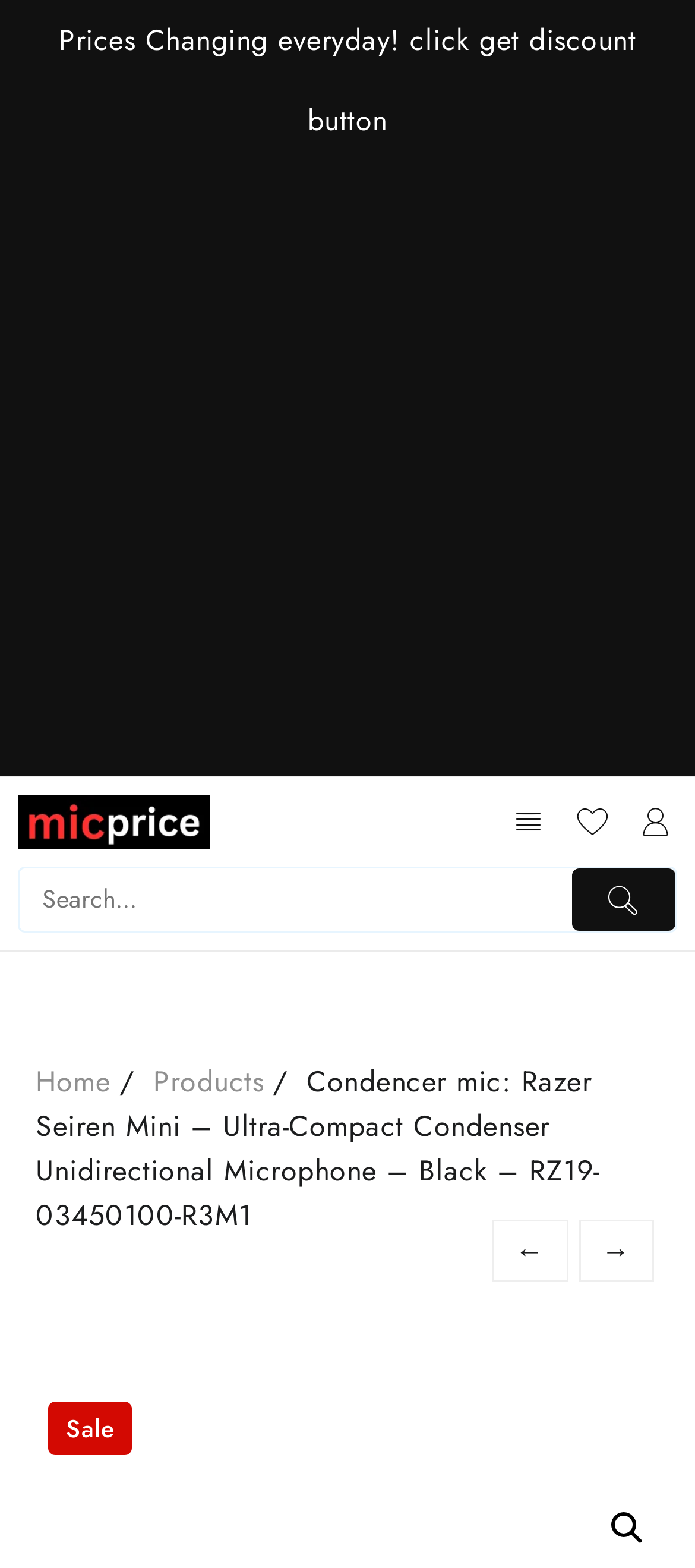What is the main heading displayed on the webpage? Please provide the text.

Condencer mic: Razer Seiren Mini – Ultra-Compact Condenser Unidirectional Microphone – Black – RZ19-03450100-R3M1